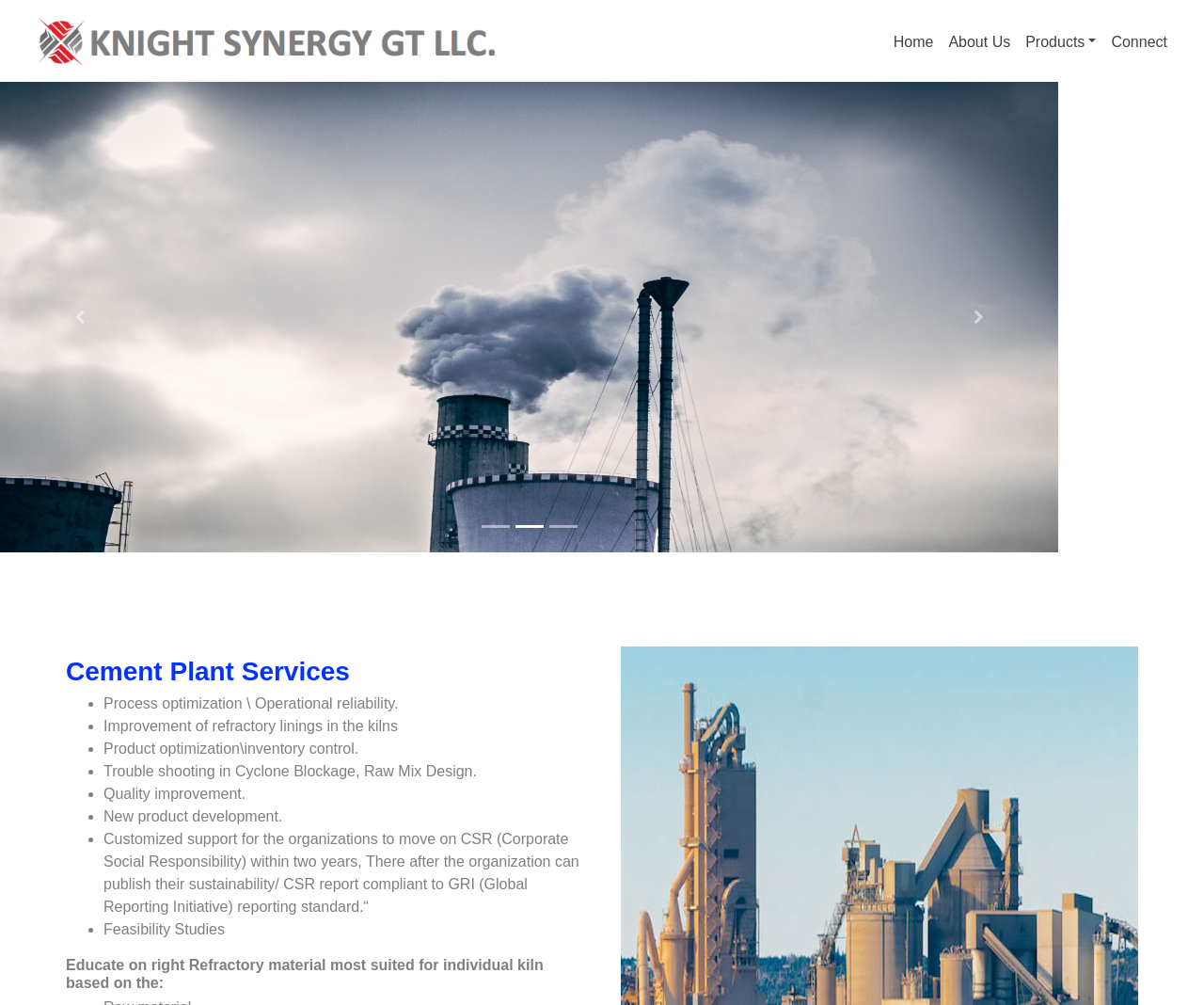What is the topic of the second heading?
Answer the question using a single word or phrase, according to the image.

Refractory material